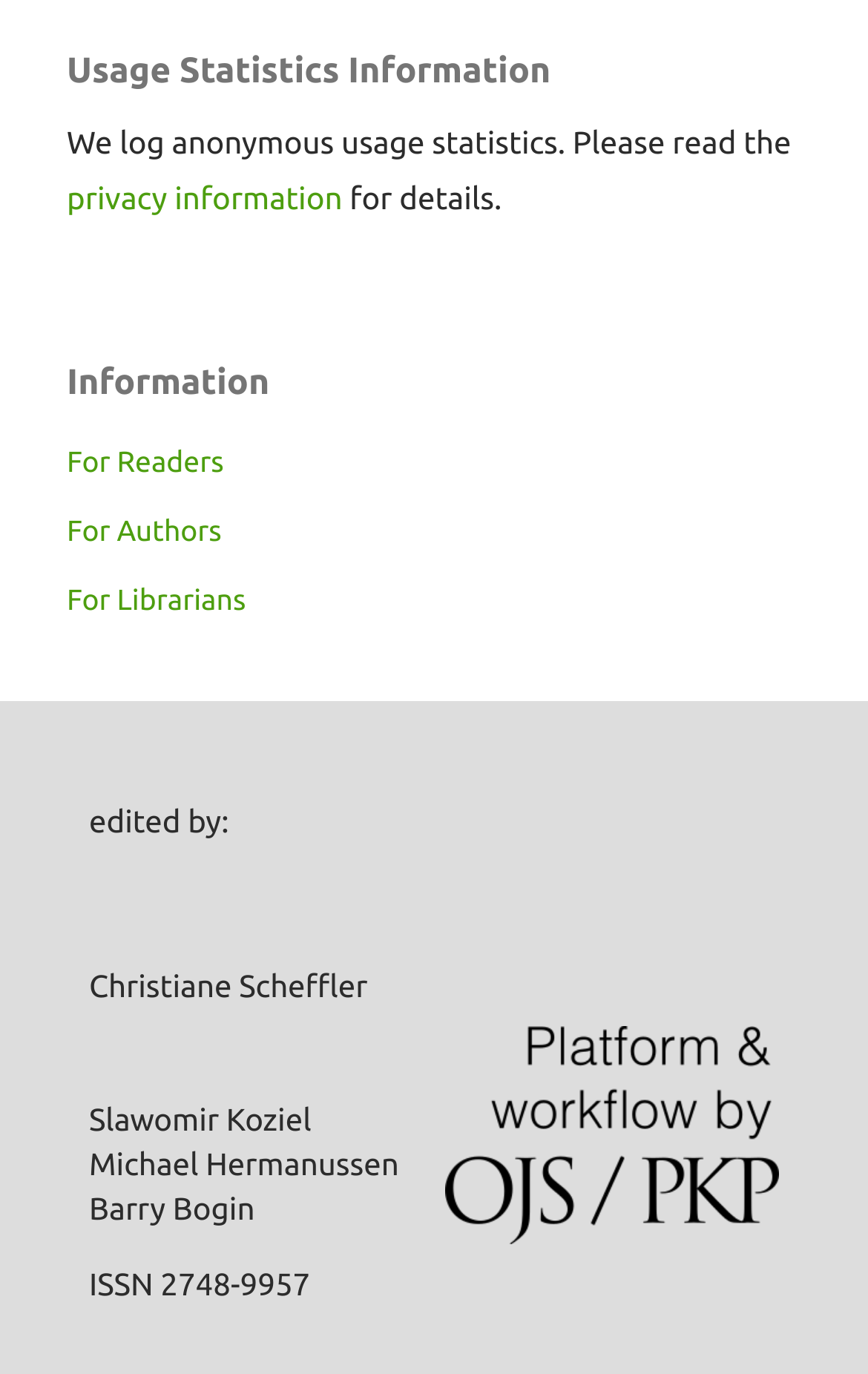Who are the editors of the webpage?
Using the image as a reference, answer the question in detail.

The webpage lists the names 'Christiane Scheffler', 'Slawomir Koziel', 'Michael Hermanussen', and 'Barry Bogin' under the 'edited by:' section, indicating that they are the editors of the webpage.